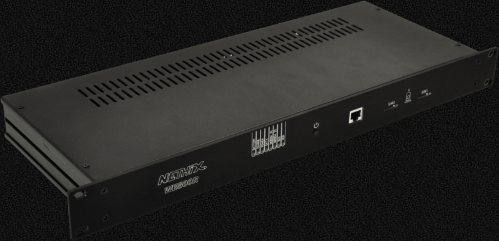Explain what the image portrays in a detailed manner.

The image displays a sleek, modern device housed in a black metal casing, designed for industrial applications. This device features a series of ventilation slots on the top, likely intended for heat dissipation, ensuring optimal performance during operation. On one side, multiple ports can be observed, including an Ethernet port, which indicates connectivity capabilities essential for integration within networked environments. This equipment is part of a dual modem system, emphasizing its ability to support various communication protocols common in Industry 4.0 applications, such as Modbus and TCP/IP. The overall design suggests a focus on functionality, reliability, and user-friendly operation, making it suitable for technical environments that demand efficient system management and control.